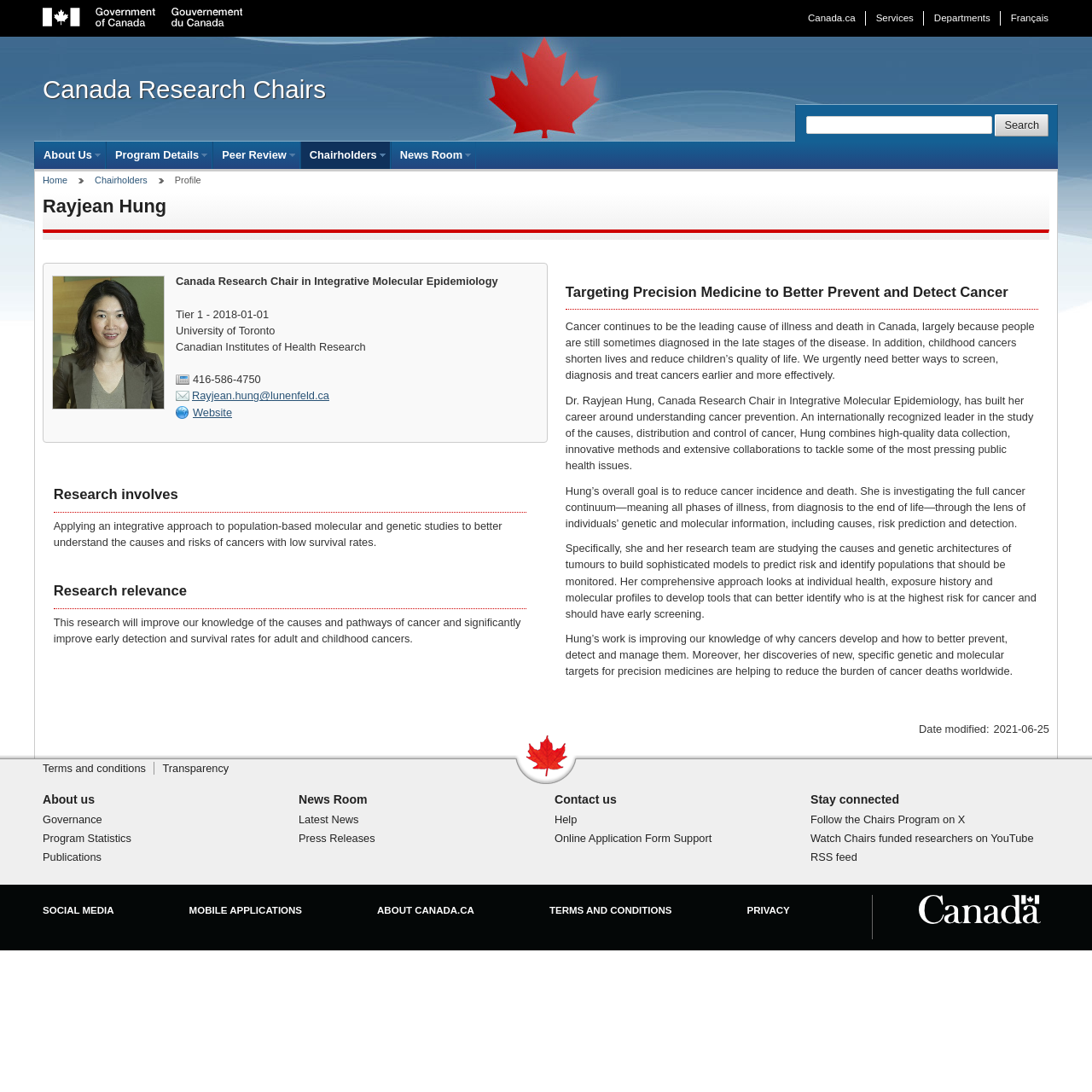What is the date modified of the webpage?
Provide a fully detailed and comprehensive answer to the question.

I found the answer by looking at the time element with the text '2021-06-25' which is located at the bottom of the webpage in the section with the heading 'Footer'.